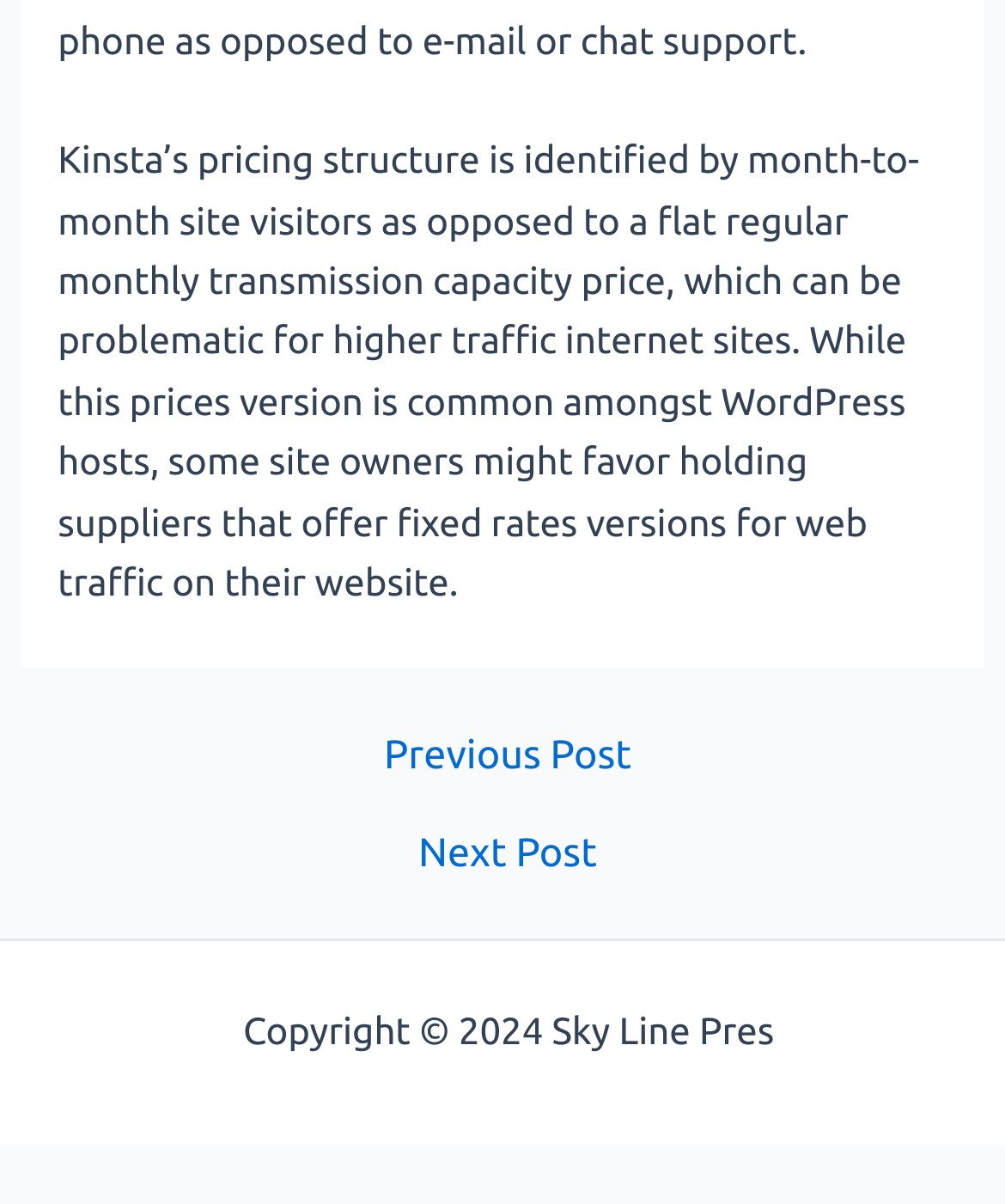What is the purpose of the 'Previous Post' and 'Next Post' links?
Using the visual information, answer the question in a single word or phrase.

post navigation